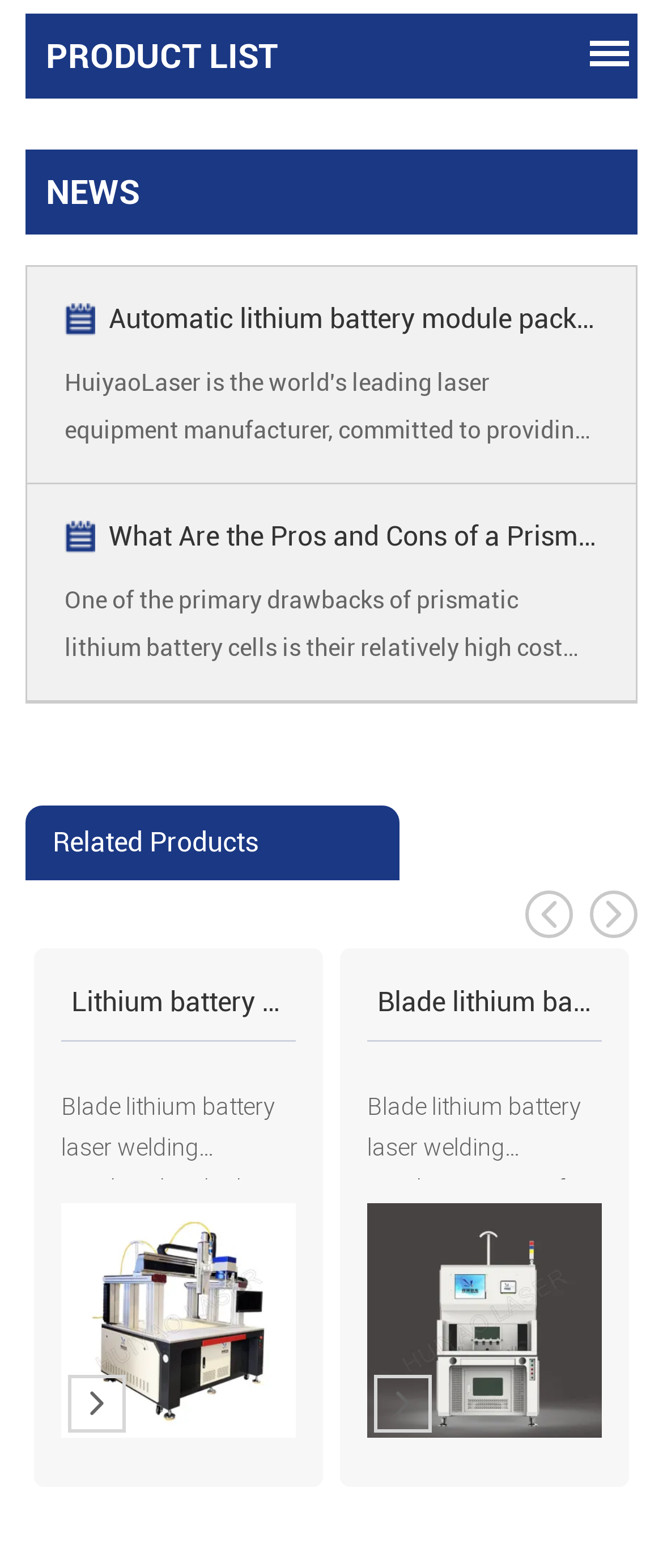How many links are on the webpage?
Look at the image and respond with a one-word or short-phrase answer.

12